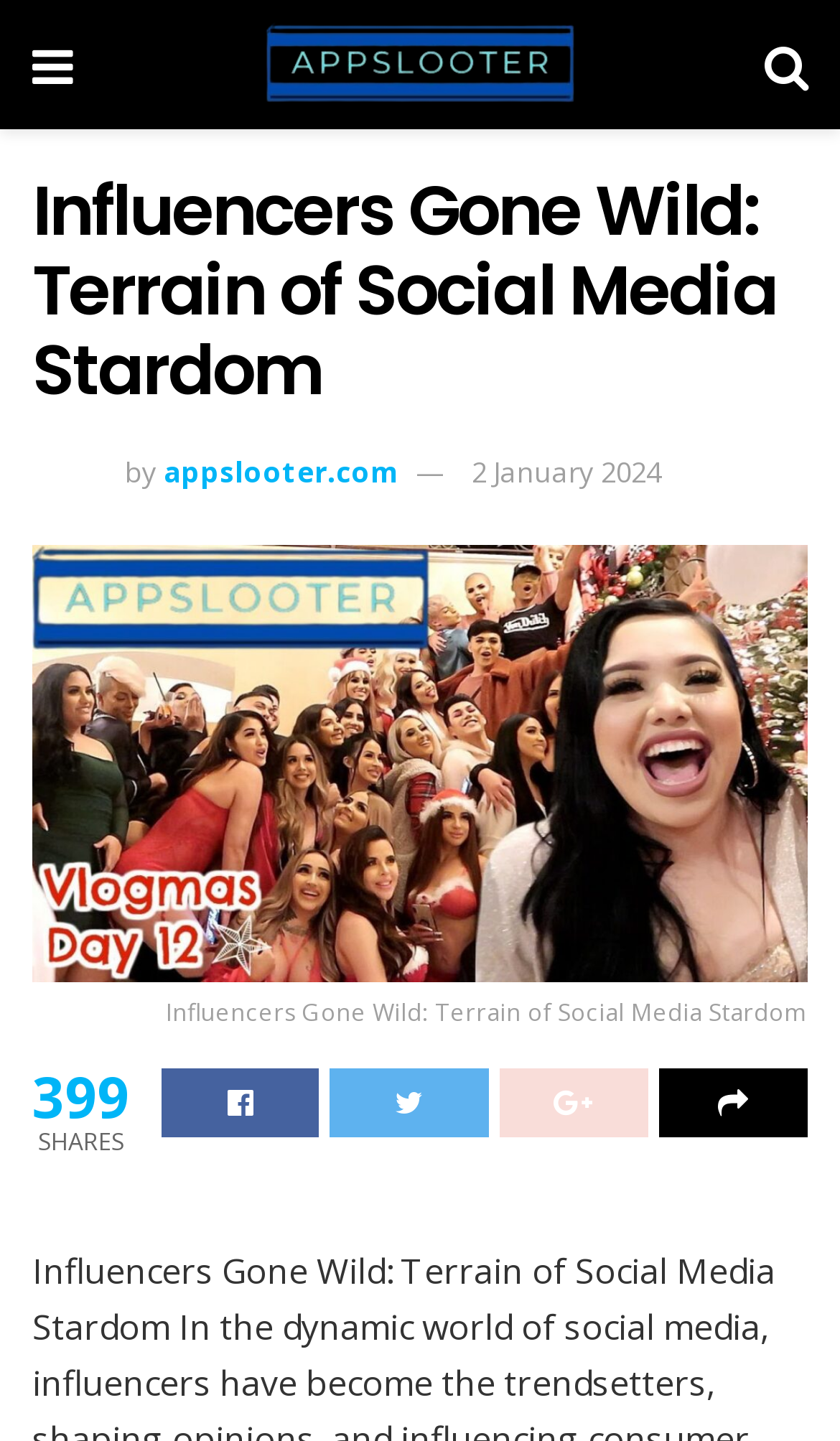What is the topic of the article?
Using the image as a reference, answer the question with a short word or phrase.

Influencers and social media